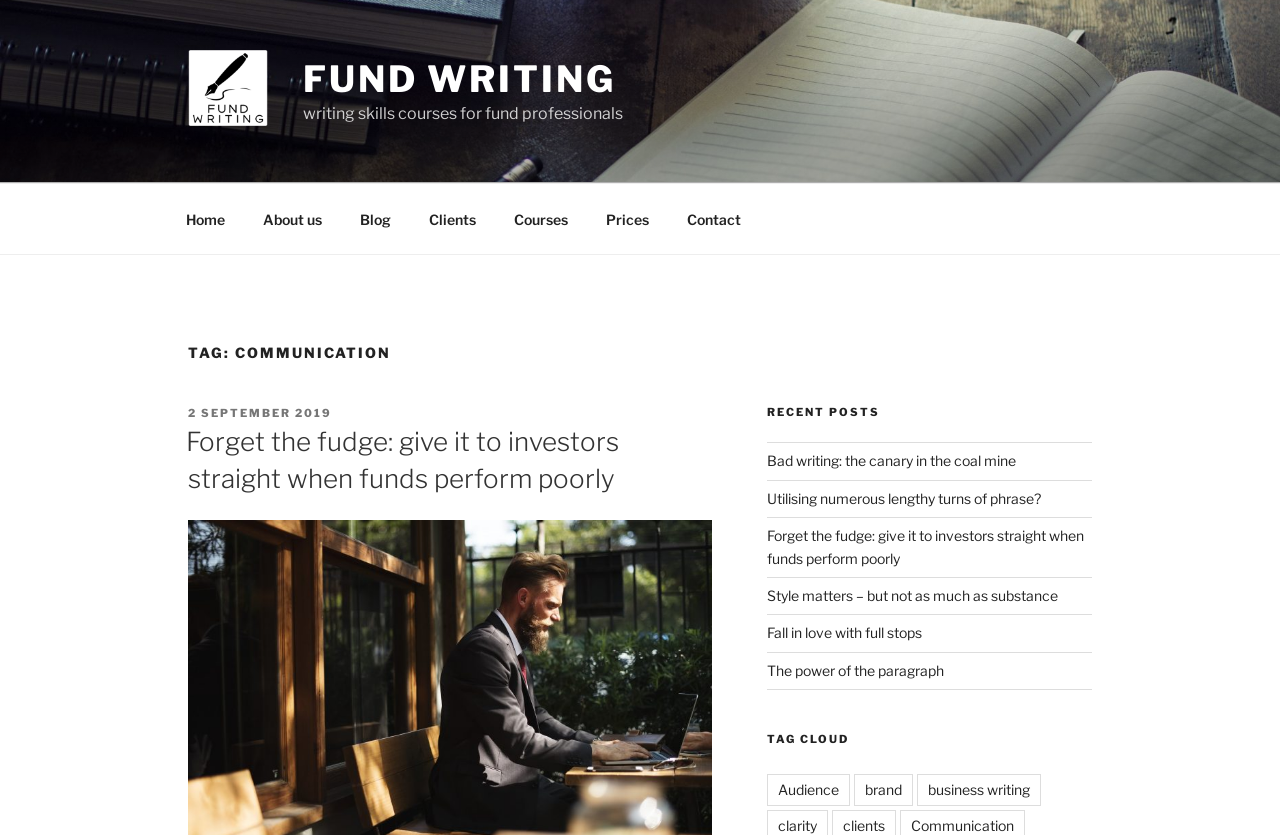How many recent posts are listed?
Please provide a comprehensive answer based on the visual information in the image.

There are 6 recent posts listed under the 'RECENT POSTS' heading, which are 'Bad writing: the canary in the coal mine', 'Utilising numerous lengthy turns of phrase?', 'Forget the fudge: give it to investors straight when funds perform poorly', 'Style matters – but not as much as substance', 'Fall in love with full stops', and 'The power of the paragraph'.